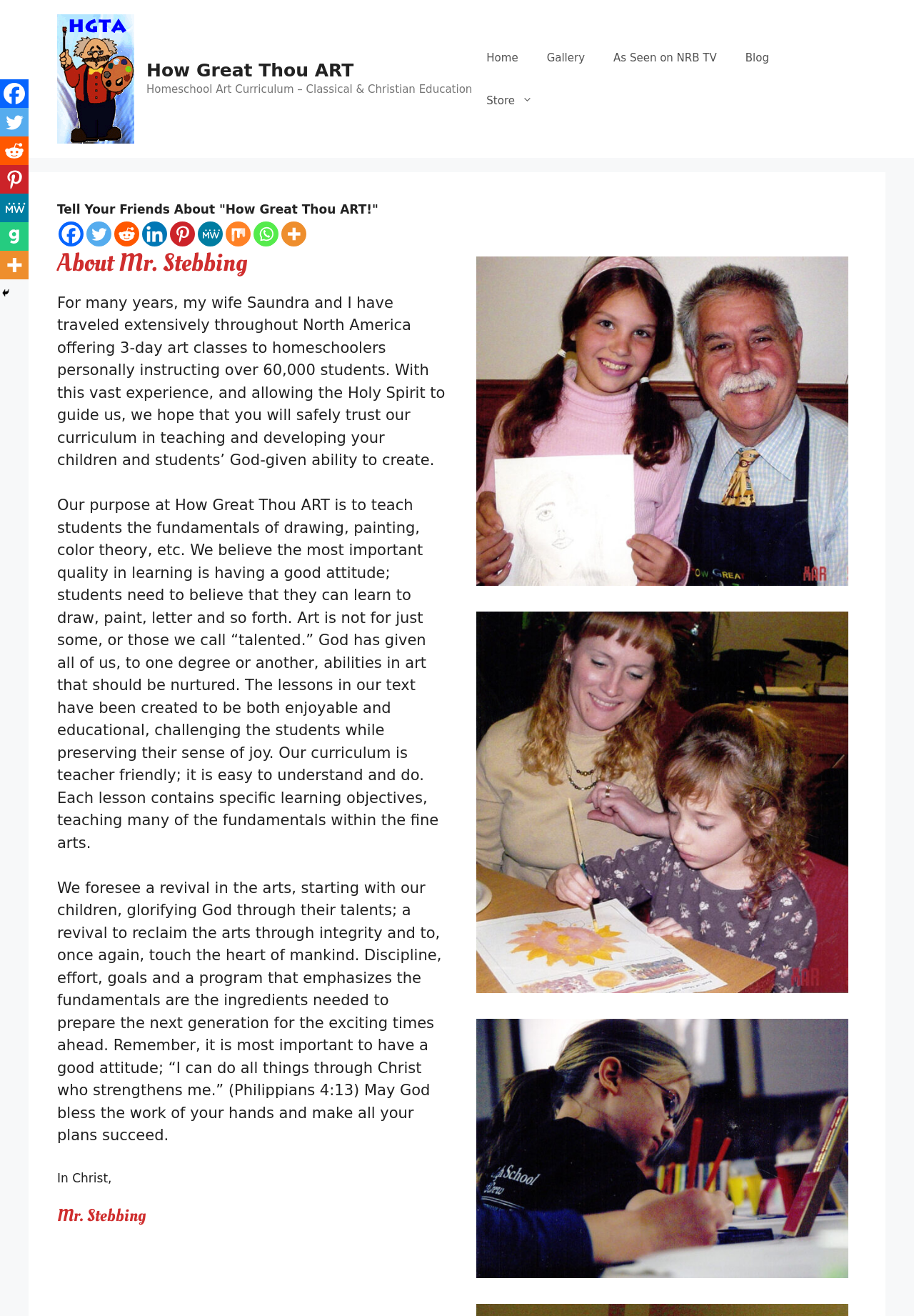Offer a detailed explanation of the webpage layout and contents.

The webpage is about "How Great Thou ART!", a homeschool art curriculum that focuses on classical and Christian education. At the top of the page, there is a banner with the site's name and a link to the homepage. Below the banner, there is a navigation menu with links to different sections of the site, including "Home", "Gallery", "As Seen on NRB TV", "Blog", and "Store".

On the left side of the page, there is a section with a heading "About Mr. Stebbing" and a brief description of his experience in teaching art to homeschoolers. Below this section, there are three paragraphs of text that describe the purpose and philosophy of "How Great Thou ART!", emphasizing the importance of having a good attitude and believing in one's ability to learn and create art.

To the right of the "About Mr. Stebbing" section, there are three figures, likely images of artwork or art classes. Above these figures, there is a heading "Mr. Stebbing" and a signature "In Christ".

At the bottom of the page, there are two rows of social media links, including Facebook, Twitter, Reddit, Pinterest, MeWe, and more. These links are repeated in two separate sections, one on the left side and one on the right side of the page.

In the middle of the page, there is a call-to-action section with a heading "Tell Your Friends About 'How Great Thou ART!'" and a row of social media links, allowing users to share the page with others.